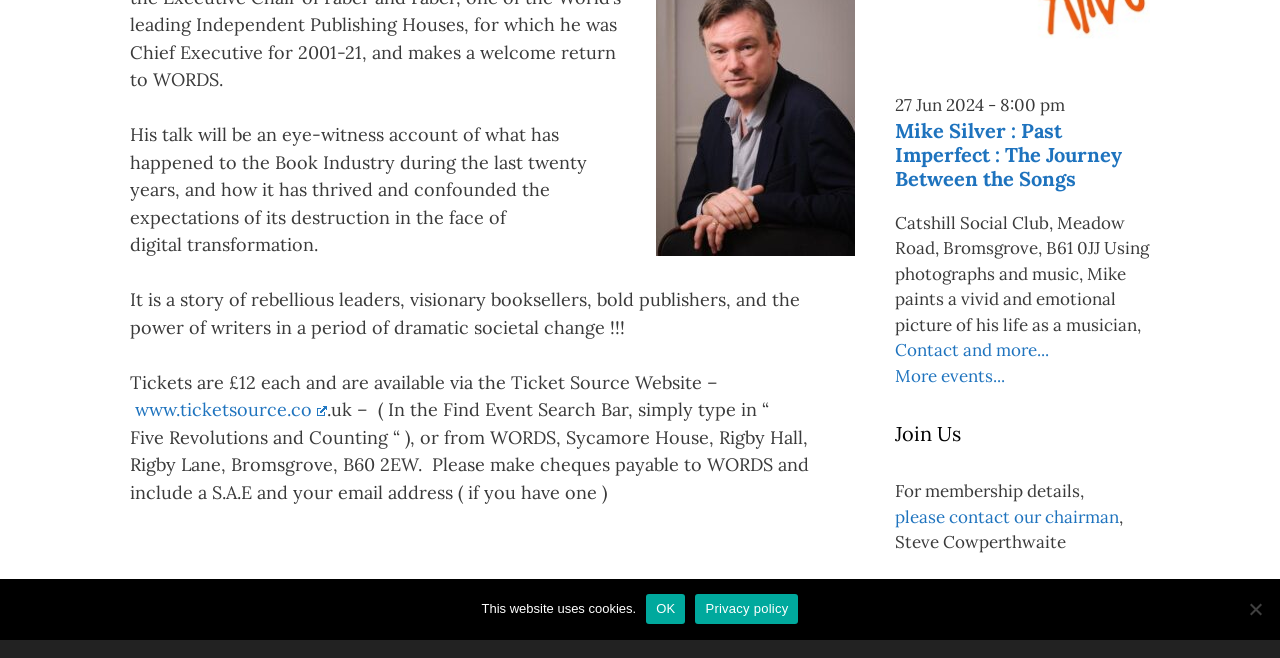Please specify the bounding box coordinates in the format (top-left x, top-left y, bottom-right x, bottom-right y), with values ranging from 0 to 1. Identify the bounding box for the UI component described as follows: More events...

[0.699, 0.555, 0.785, 0.588]